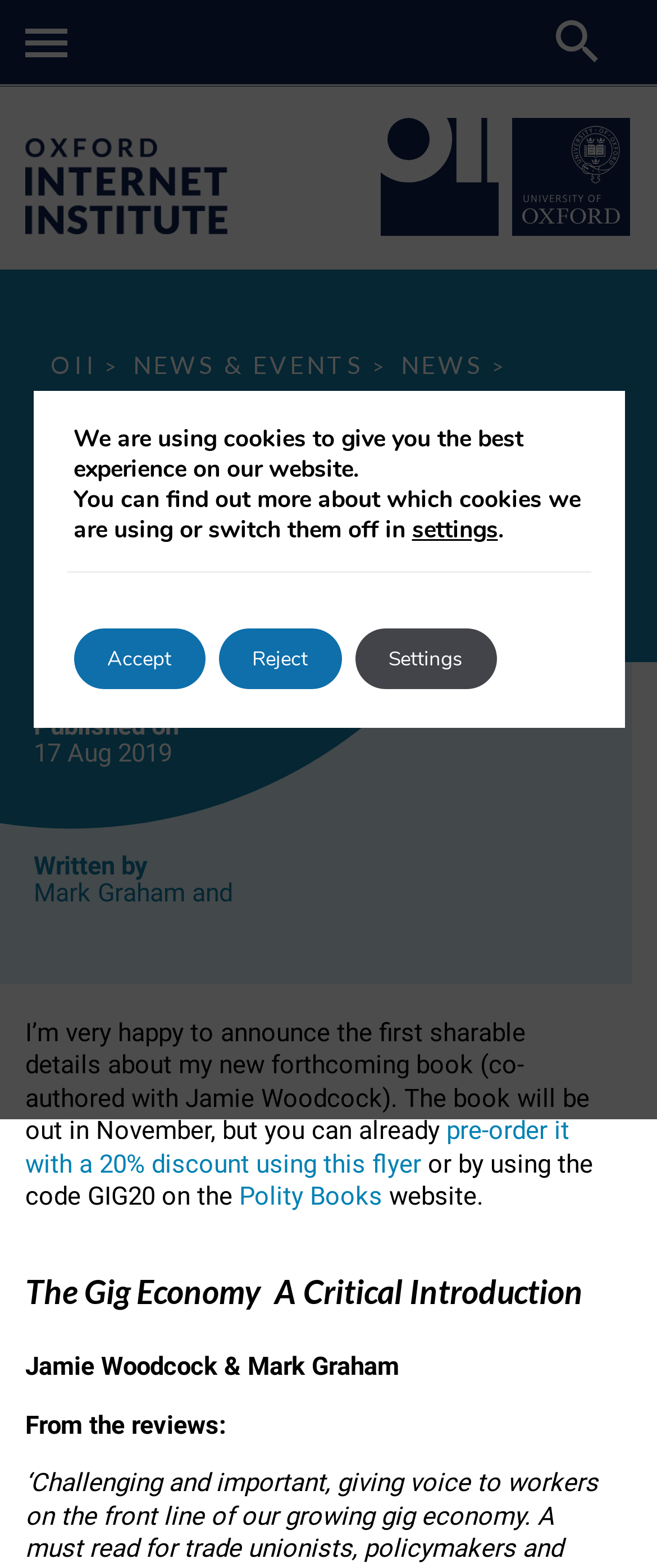Answer the question with a brief word or phrase:
What is the discount code for pre-ordering the book?

GIG20